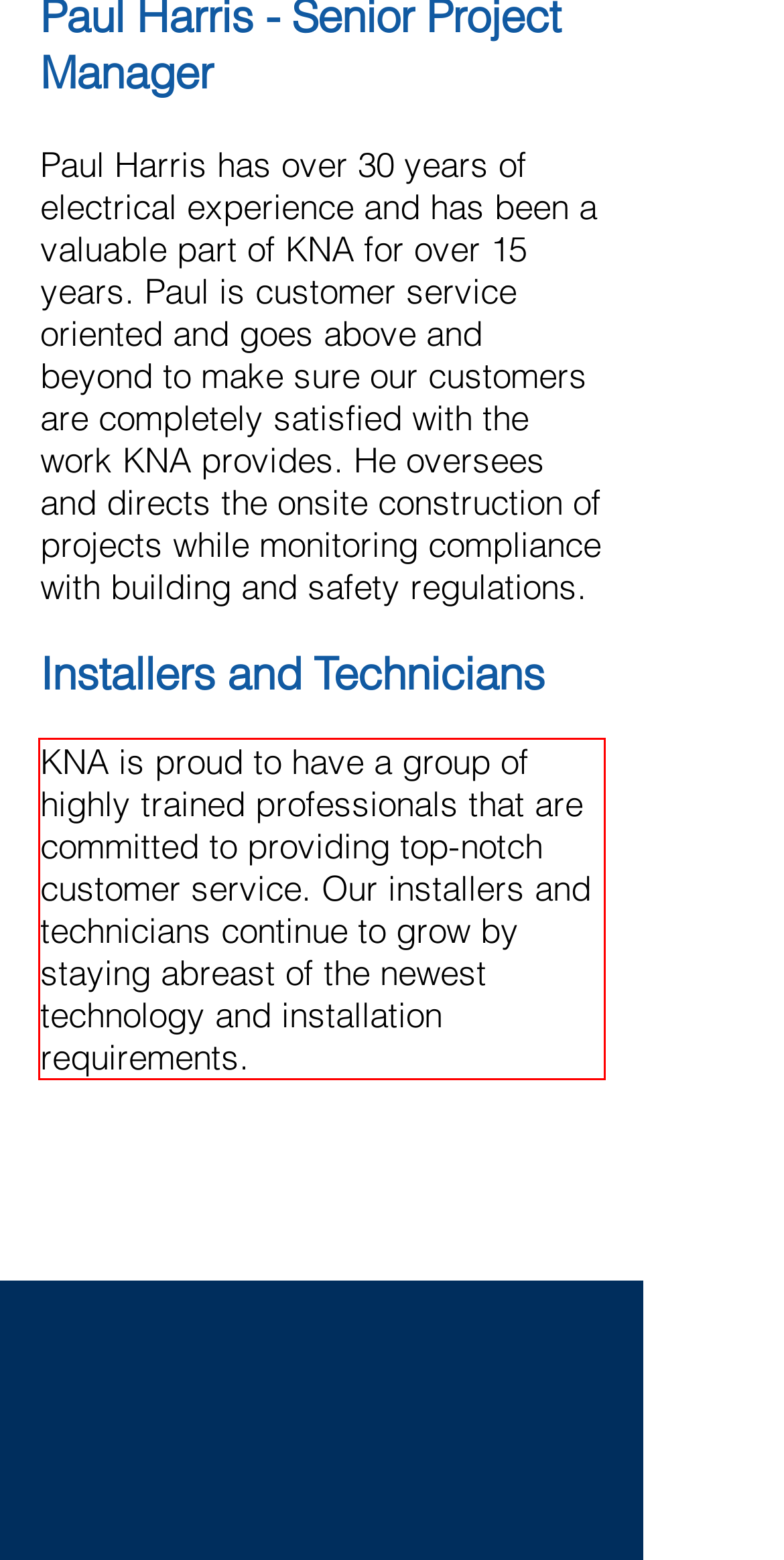Please perform OCR on the UI element surrounded by the red bounding box in the given webpage screenshot and extract its text content.

KNA is proud to have a group of highly trained professionals that are committed to providing top-notch customer service. Our installers and technicians continue to grow by staying abreast of the newest technology and installation requirements.